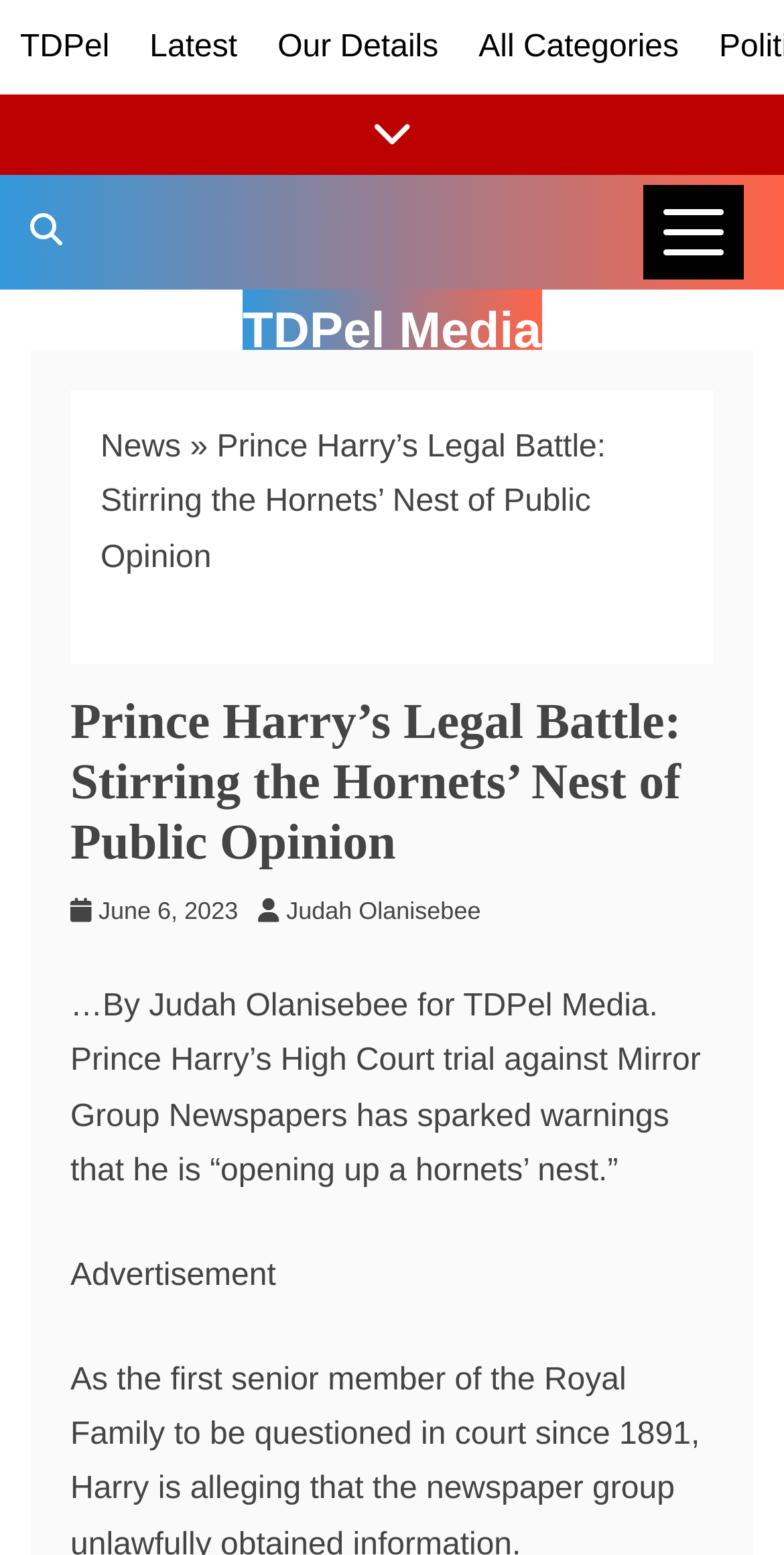Please identify the bounding box coordinates of where to click in order to follow the instruction: "view latest news".

[0.191, 0.019, 0.303, 0.041]